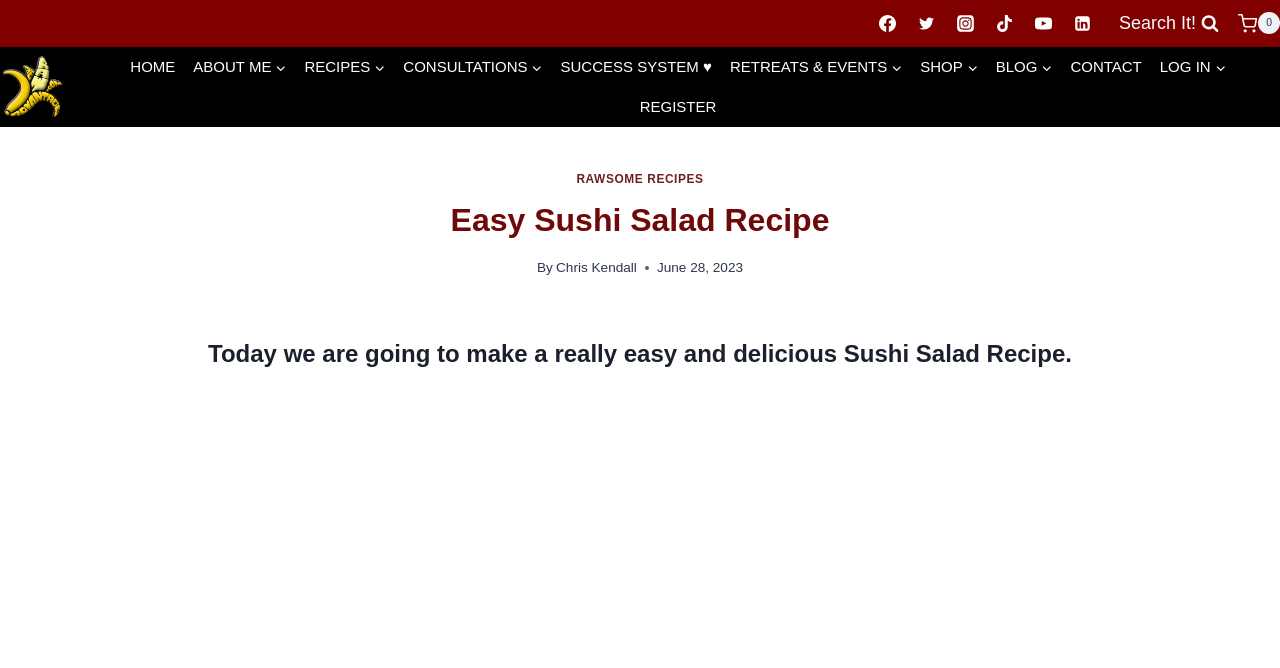Identify the bounding box coordinates of the area you need to click to perform the following instruction: "View shopping cart".

[0.967, 0.004, 1.0, 0.066]